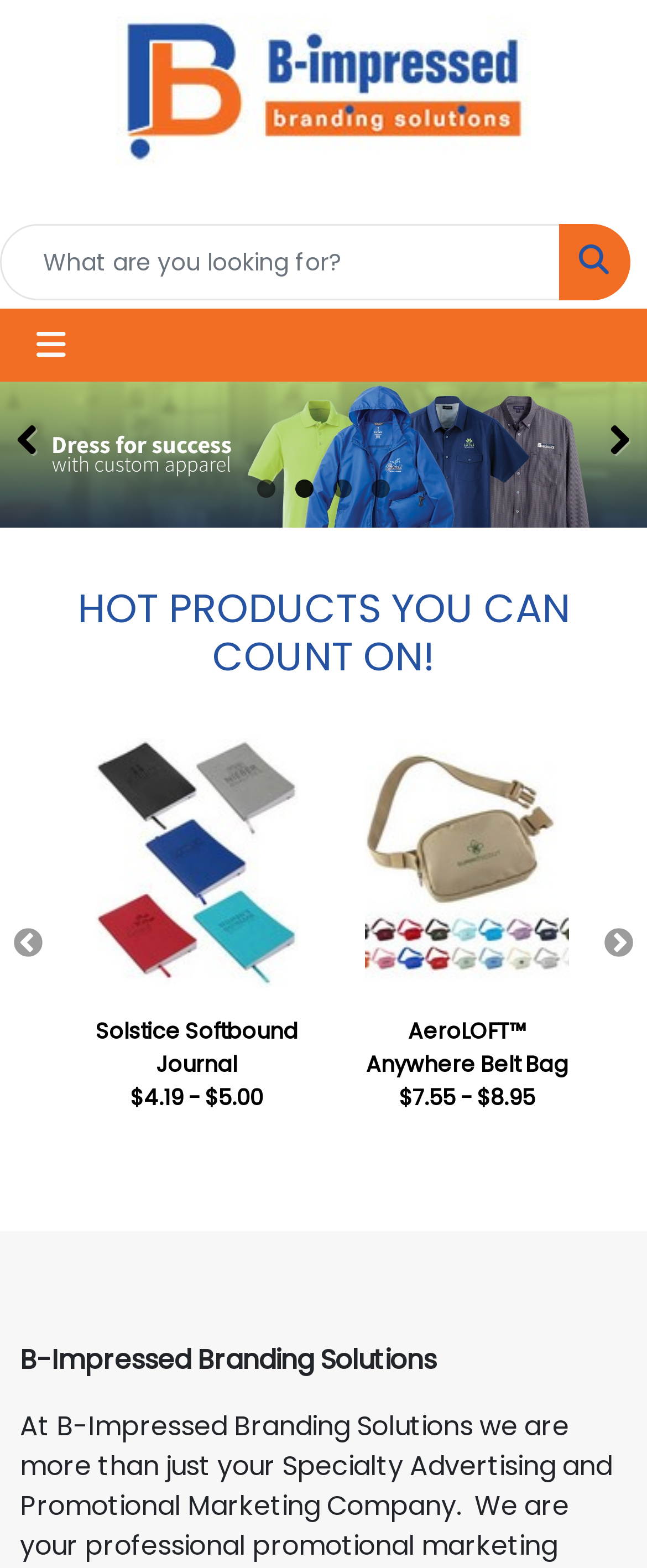Respond to the question below with a single word or phrase:
What is the text above the second carousel?

HOT PRODUCTS YOU CAN COUNT ON!